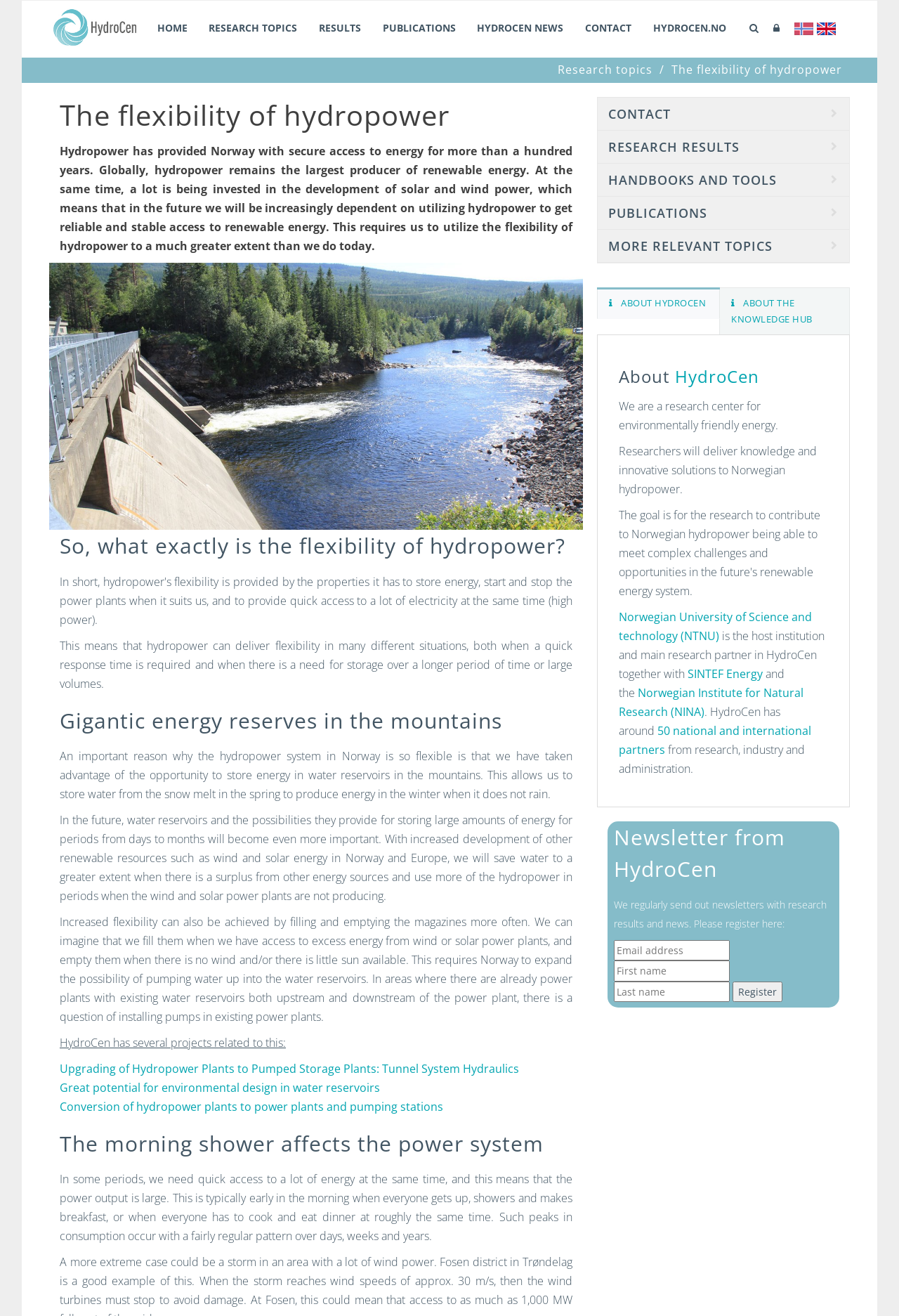Respond with a single word or phrase to the following question: How many national and international partners does HydroCen have?

50